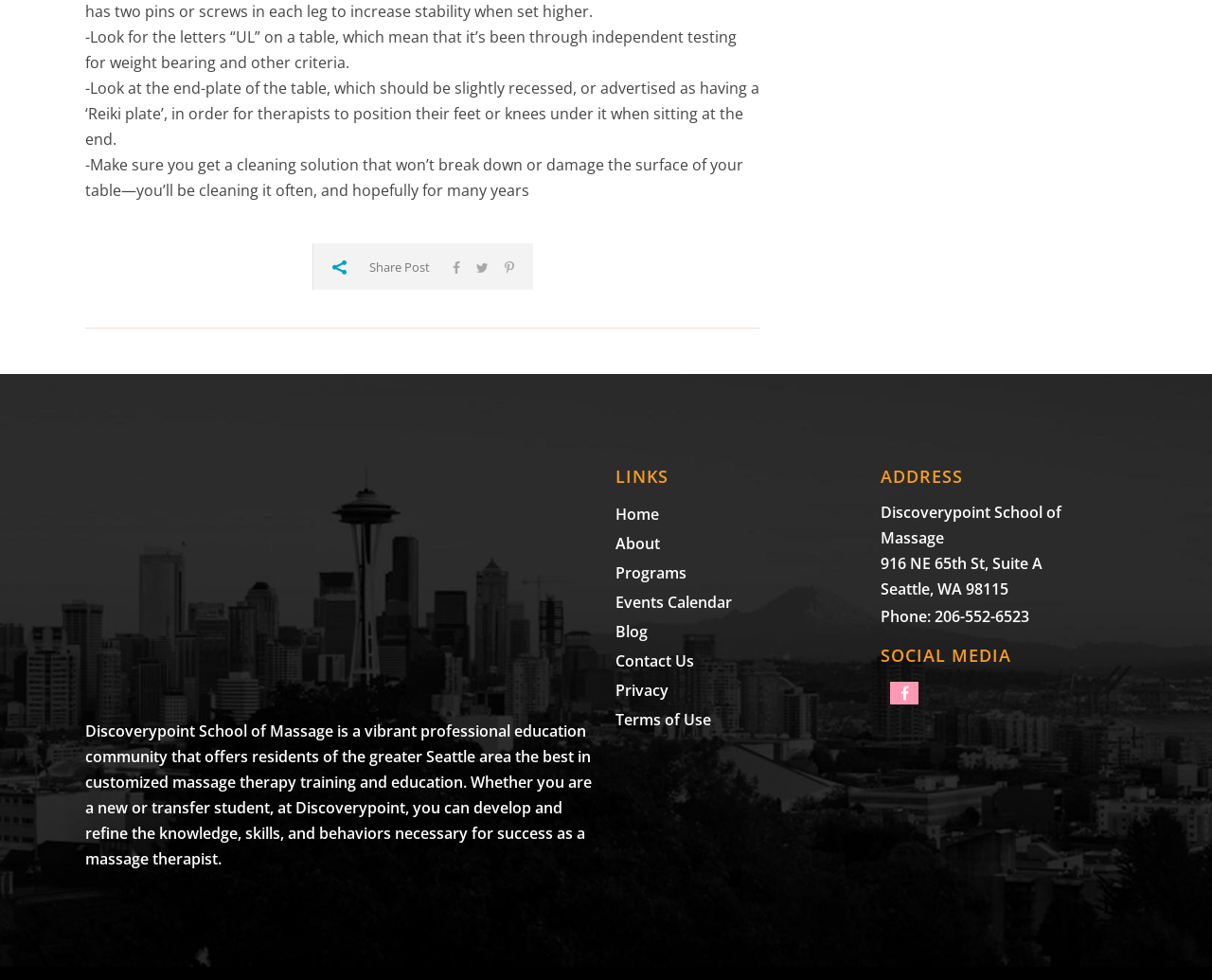Refer to the element description Blog and identify the corresponding bounding box in the screenshot. Format the coordinates as (top-left x, top-left y, bottom-right x, bottom-right y) with values in the range of 0 to 1.

[0.508, 0.63, 0.534, 0.66]